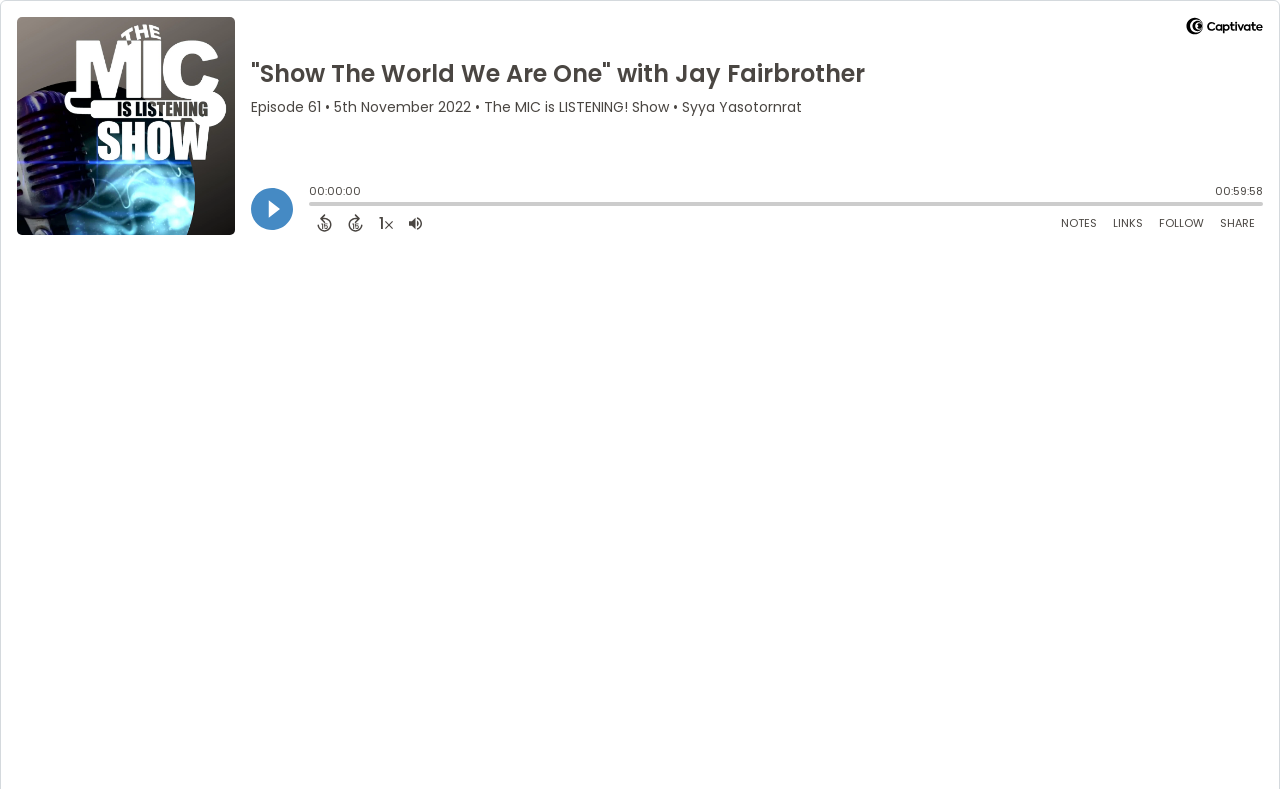What is the function of the button with the text 'NOTES'?
Provide a short answer using one word or a brief phrase based on the image.

Open Shownotes